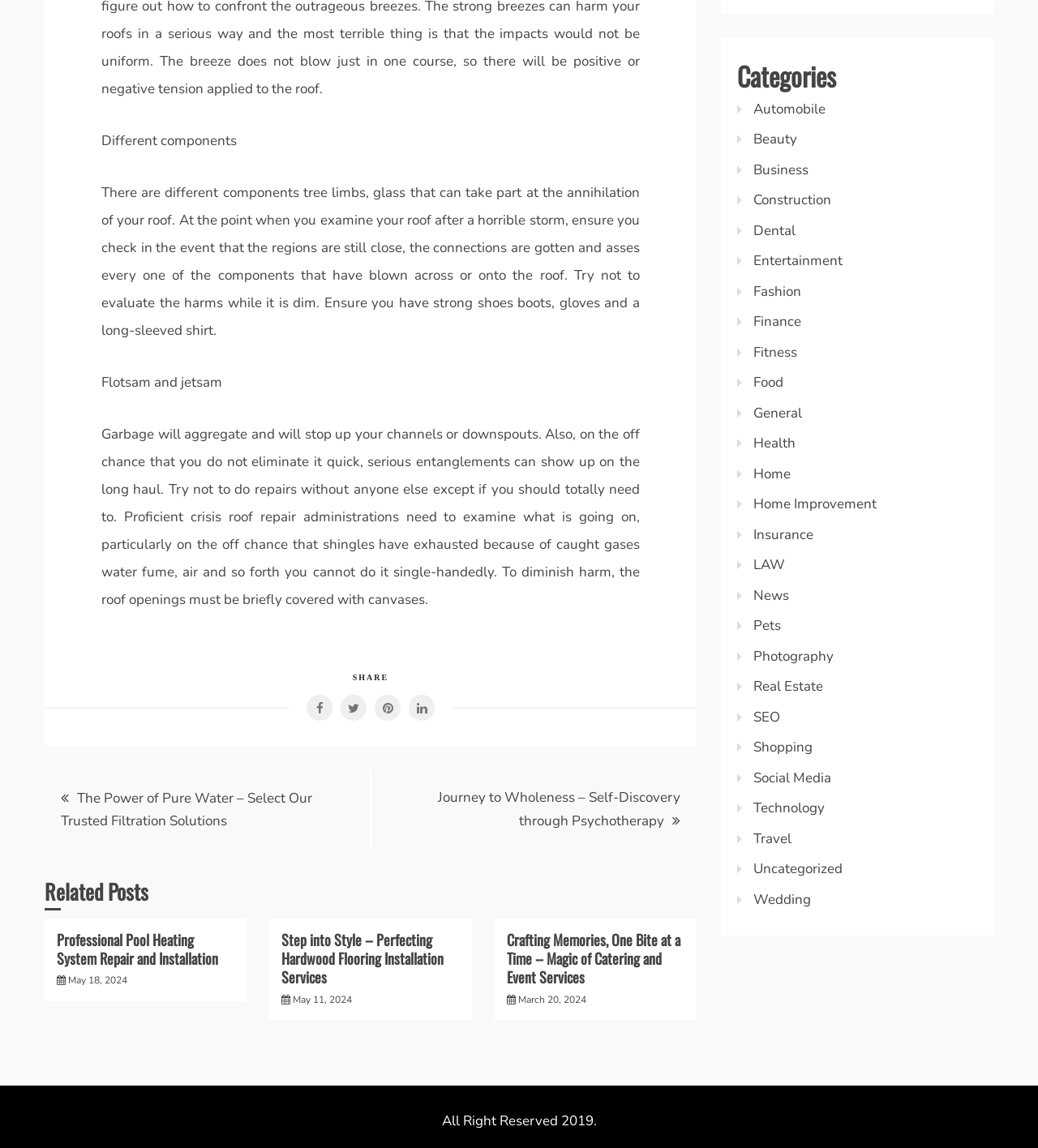Given the webpage screenshot and the description, determine the bounding box coordinates (top-left x, top-left y, bottom-right x, bottom-right y) that define the location of the UI element matching this description: Social Media

[0.726, 0.669, 0.801, 0.686]